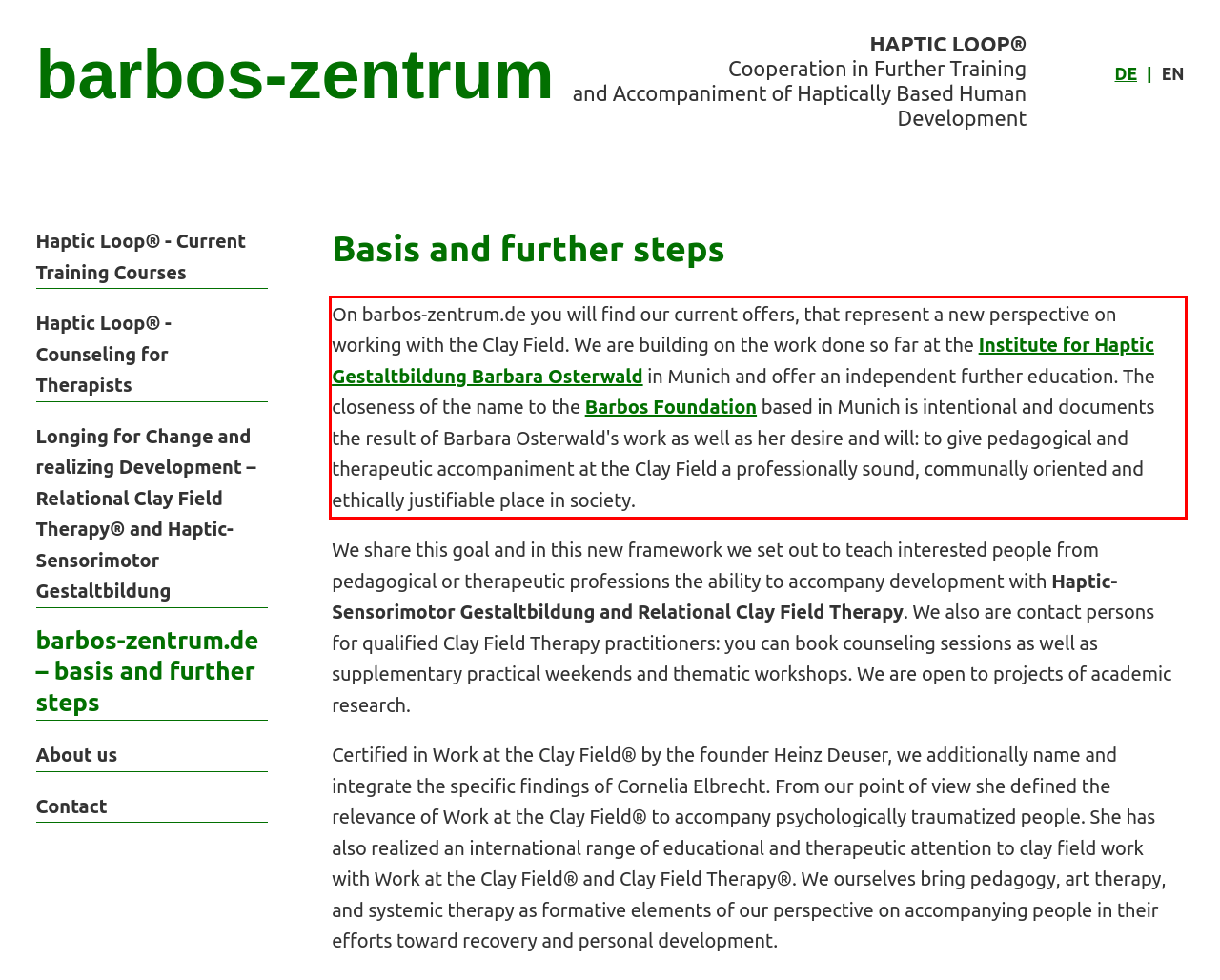Please analyze the screenshot of a webpage and extract the text content within the red bounding box using OCR.

On barbos-zentrum.de you will find our current offers, that represent a new perspective on working with the Clay Field. We are building on the work done so far at the Institute for Haptic Gestaltbildung Barbara Osterwald in Munich and offer an independent further education. The closeness of the name to the Barbos Foundation based in Munich is intentional and documents the result of Barbara Osterwald's work as well as her desire and will: to give pedagogical and therapeutic accompaniment at the Clay Field a professionally sound, communally oriented and ethically justifiable place in society.